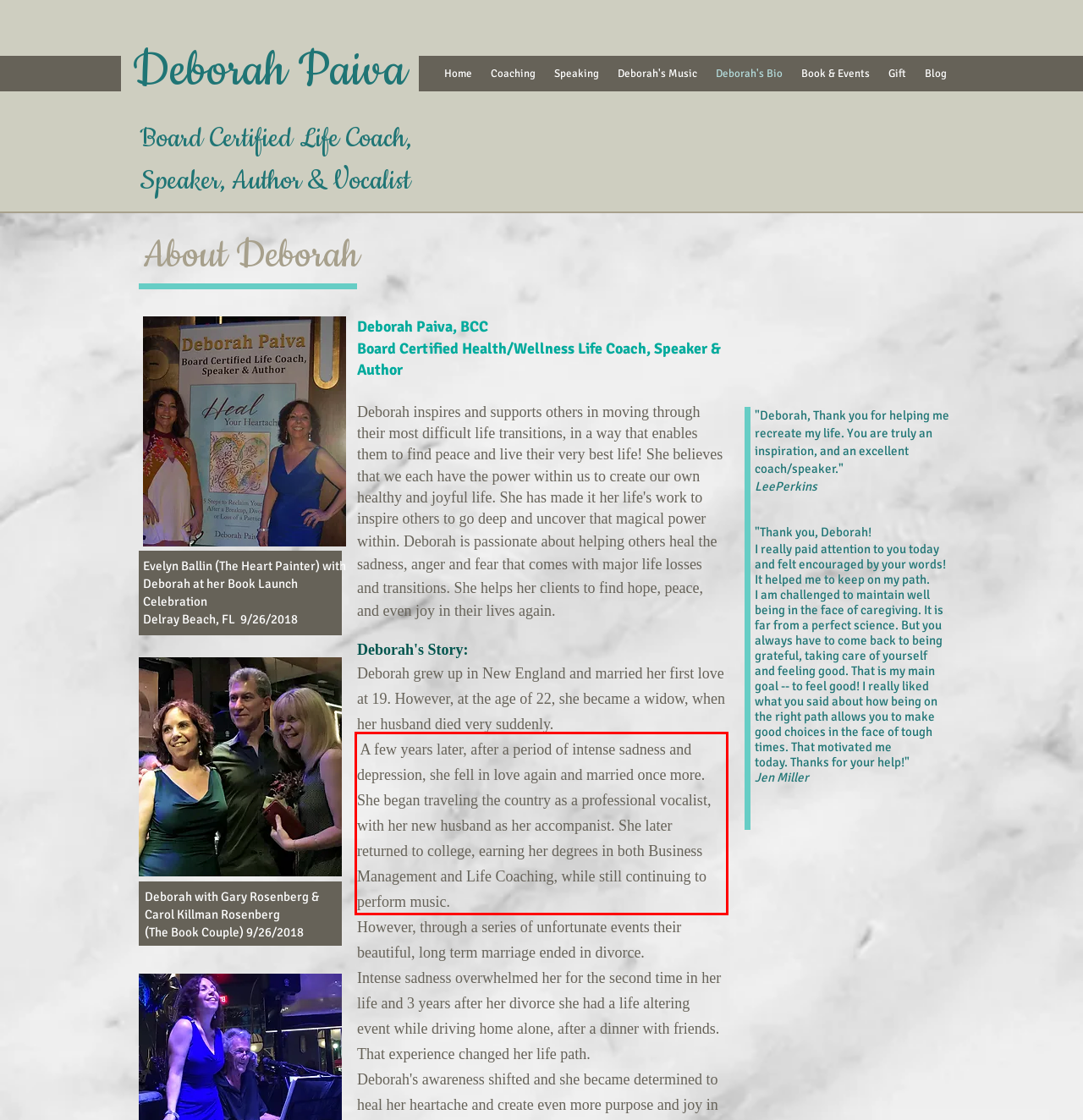You have a screenshot of a webpage with a red bounding box. Identify and extract the text content located inside the red bounding box.

A few years later, after a period of intense sadness and depression, she fell in love again and married once more. She began traveling the country as a professional vocalist, with her new husband as her accompanist. She later returned to college, earning her degrees in both Business Management and Life Coaching, while still continuing to perform music.